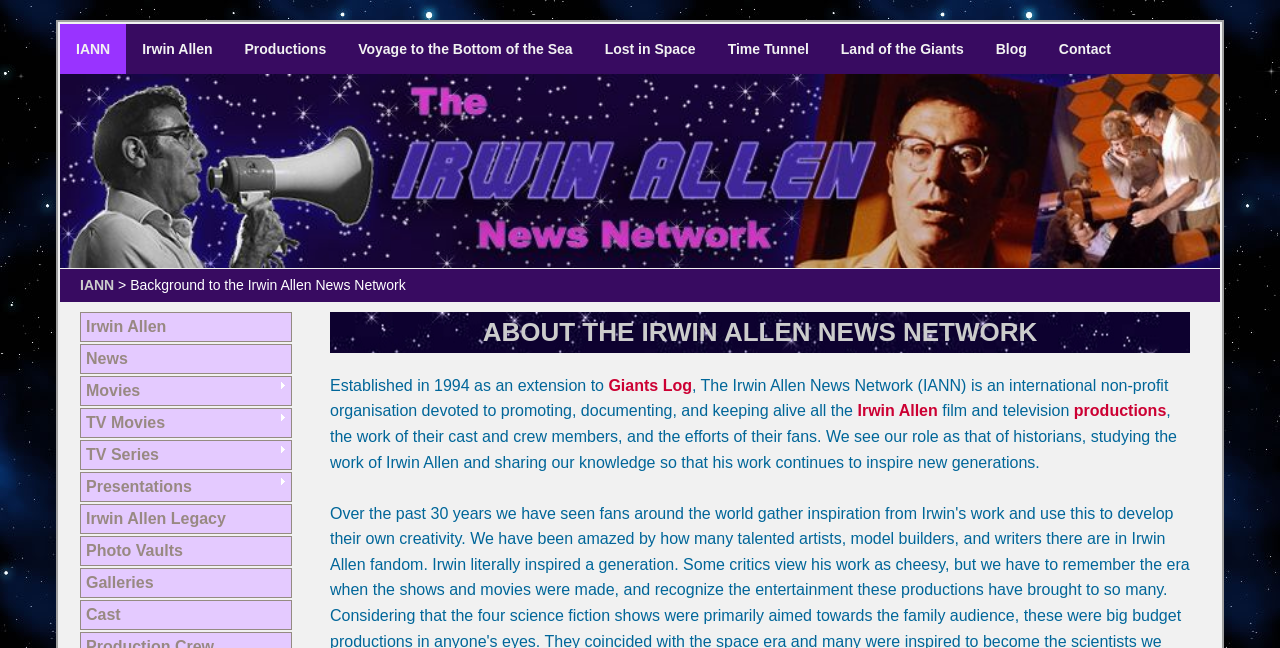Please provide a one-word or phrase answer to the question: 
What is the name of the non-profit organisation?

The Irwin Allen News Network (IANN)